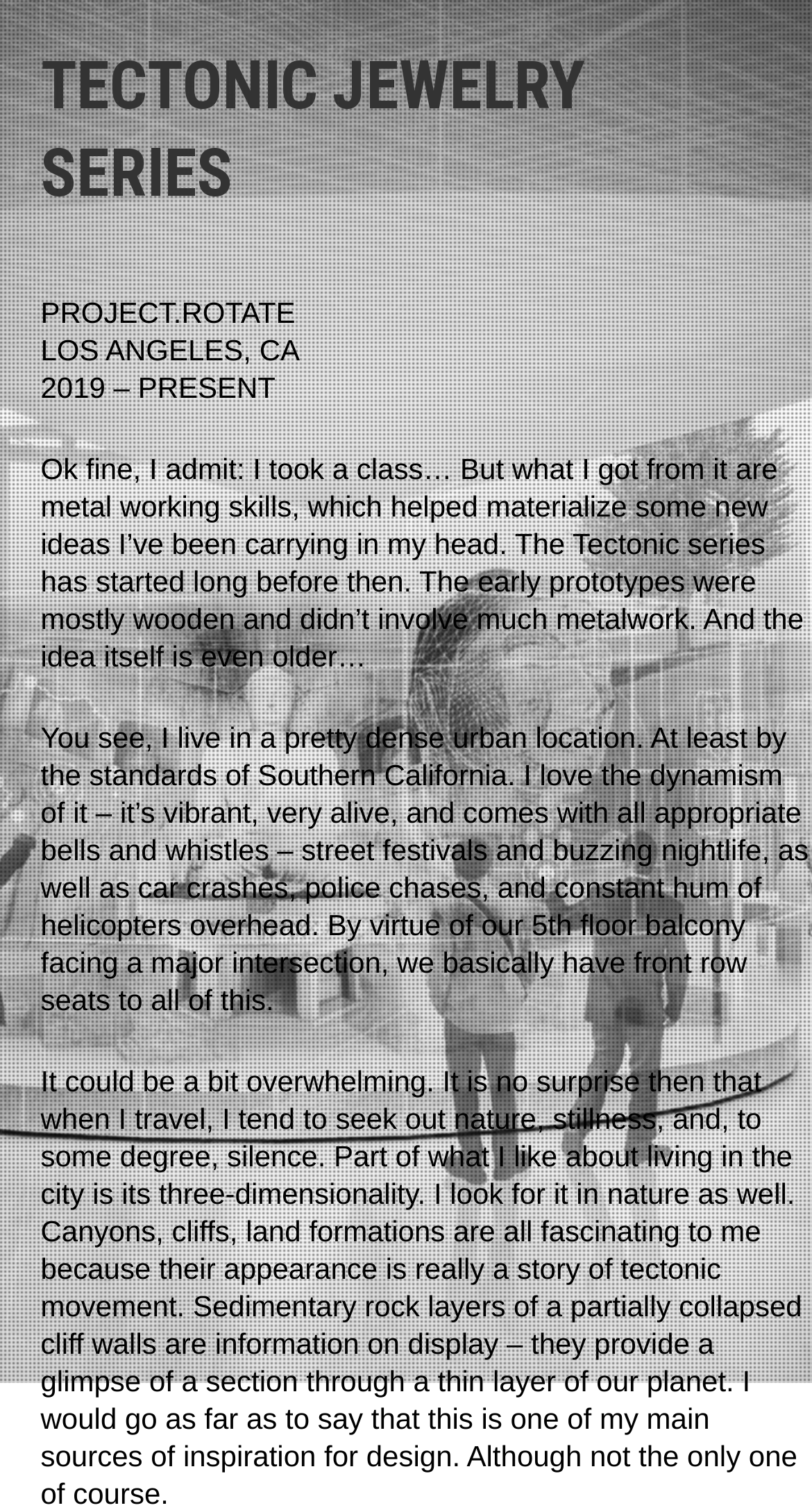What is the author's occupation?
Refer to the screenshot and deliver a thorough answer to the question presented.

The question asks for the author's occupation, which can be inferred from the static text element that mentions 'metal working skills' as something the author acquired from a class.